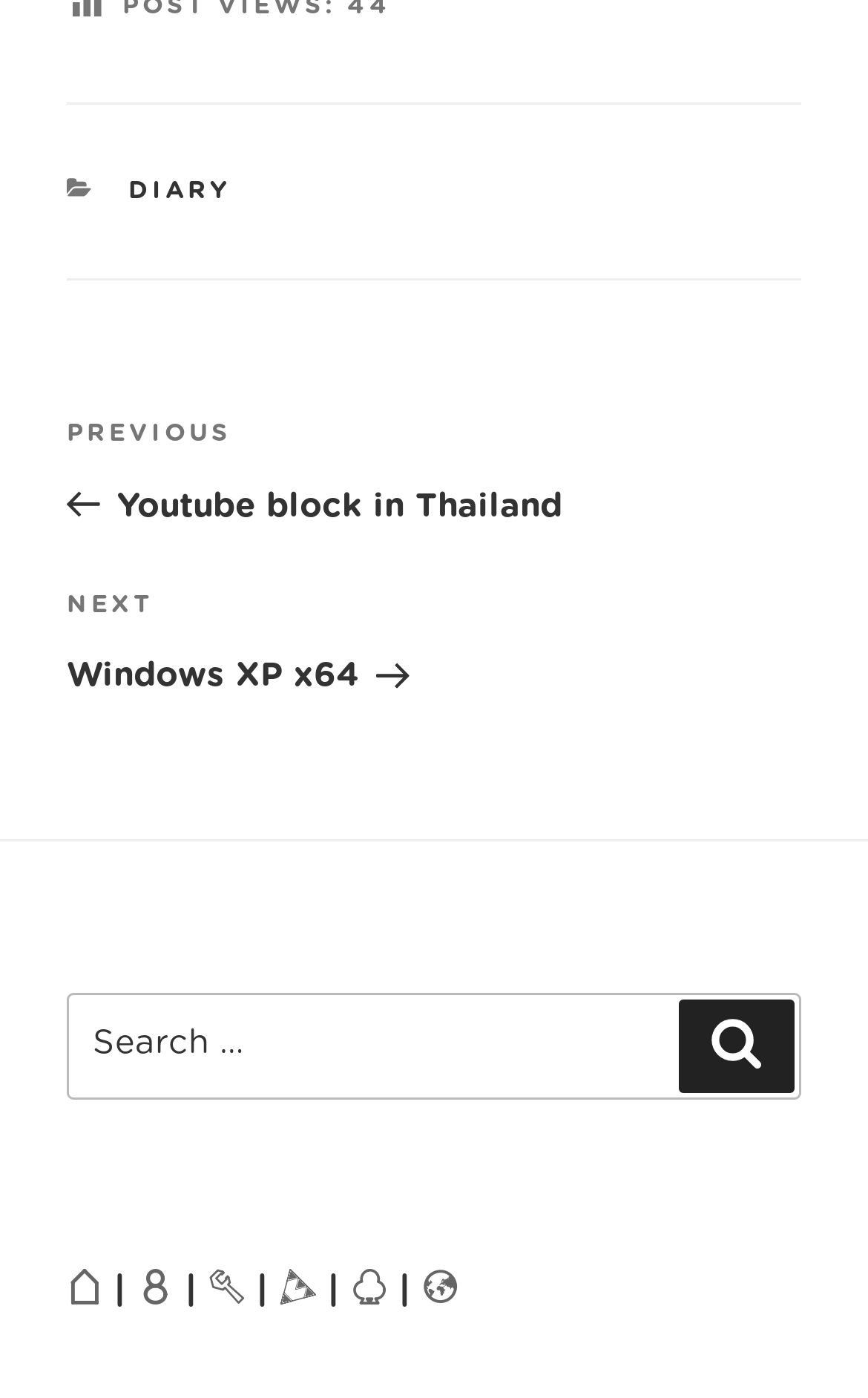Based on the element description Search, identify the bounding box of the UI element in the given webpage screenshot. The coordinates should be in the format (top-left x, top-left y, bottom-right x, bottom-right y) and must be between 0 and 1.

[0.782, 0.715, 0.915, 0.781]